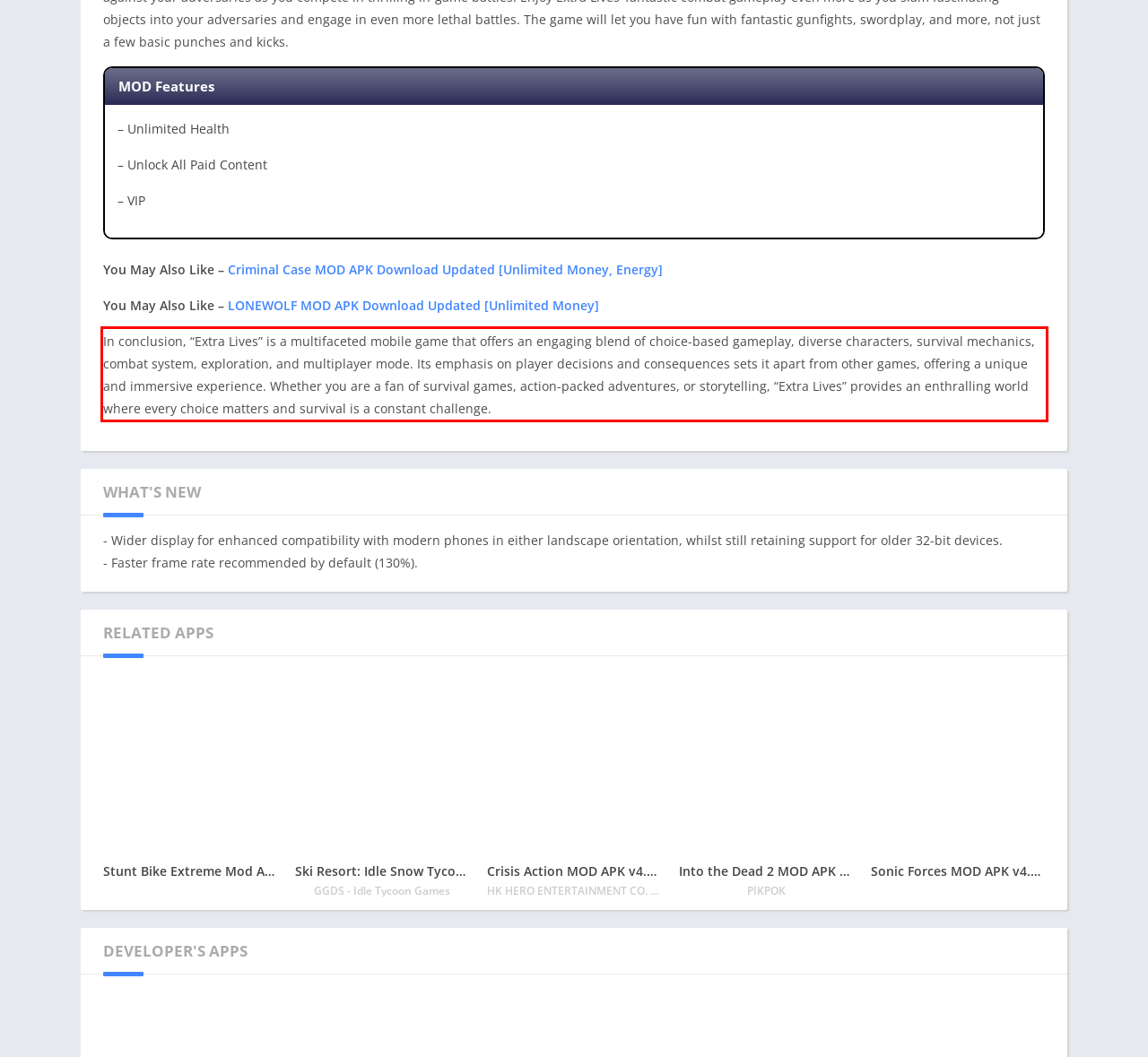Using the provided screenshot of a webpage, recognize the text inside the red rectangle bounding box by performing OCR.

In conclusion, “Extra Lives” is a multifaceted mobile game that offers an engaging blend of choice-based gameplay, diverse characters, survival mechanics, combat system, exploration, and multiplayer mode. Its emphasis on player decisions and consequences sets it apart from other games, offering a unique and immersive experience. Whether you are a fan of survival games, action-packed adventures, or storytelling, “Extra Lives” provides an enthralling world where every choice matters and survival is a constant challenge.